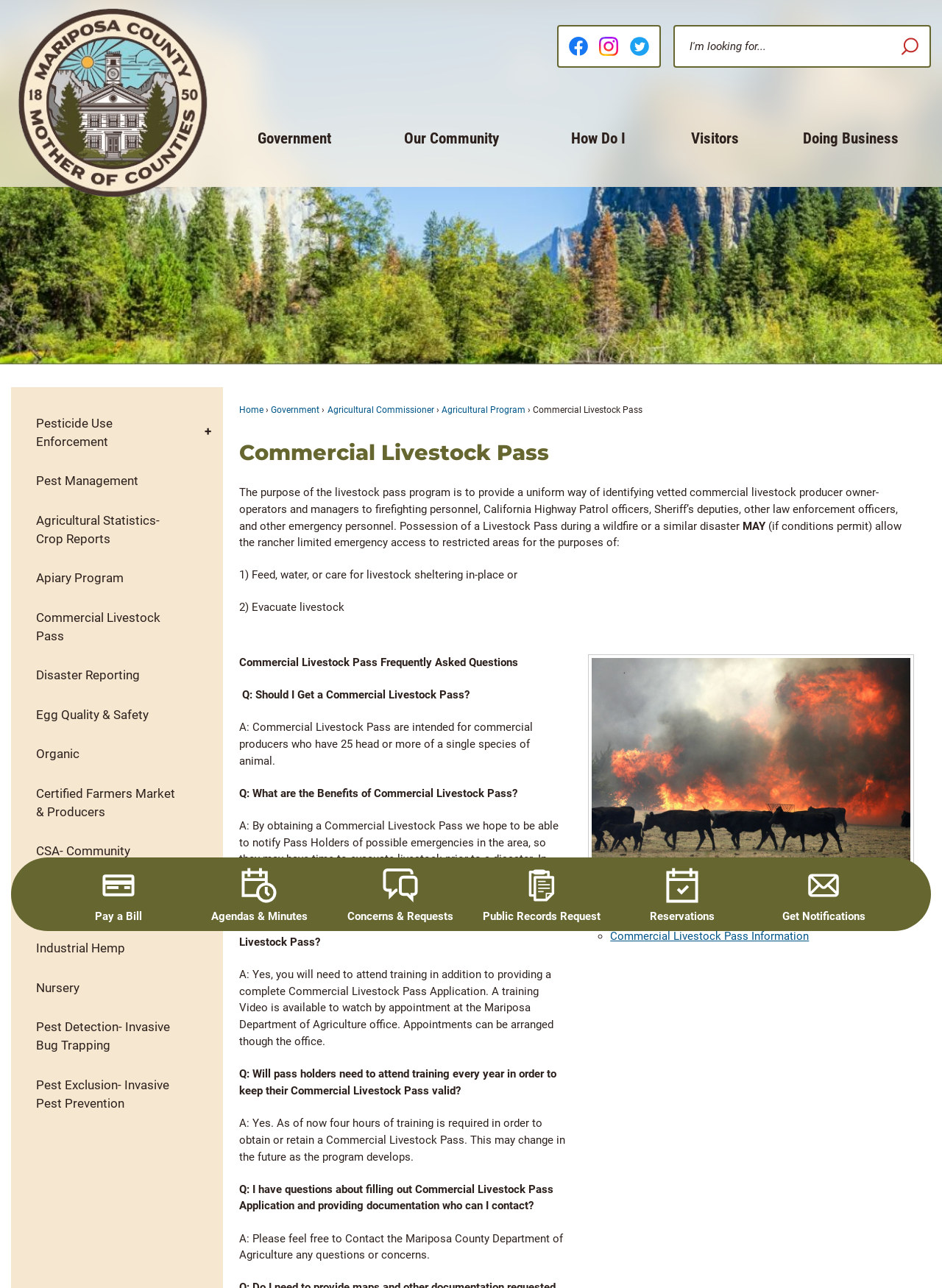Please find the main title text of this webpage.

Commercial Livestock Pass